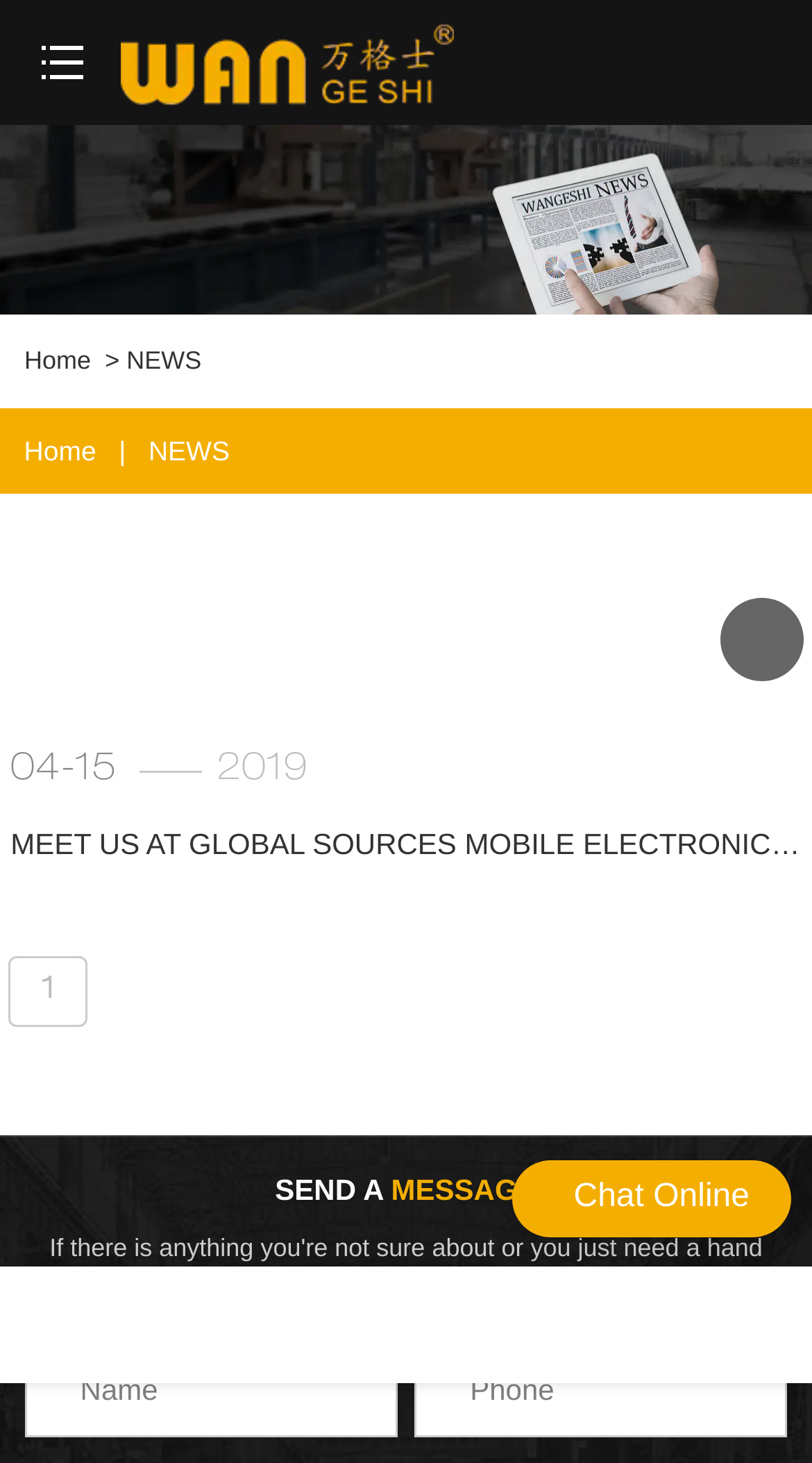Based on the image, provide a detailed and complete answer to the question: 
How many social media links are there?

There are four social media links at the bottom of the page, although the exact platforms are not specified.